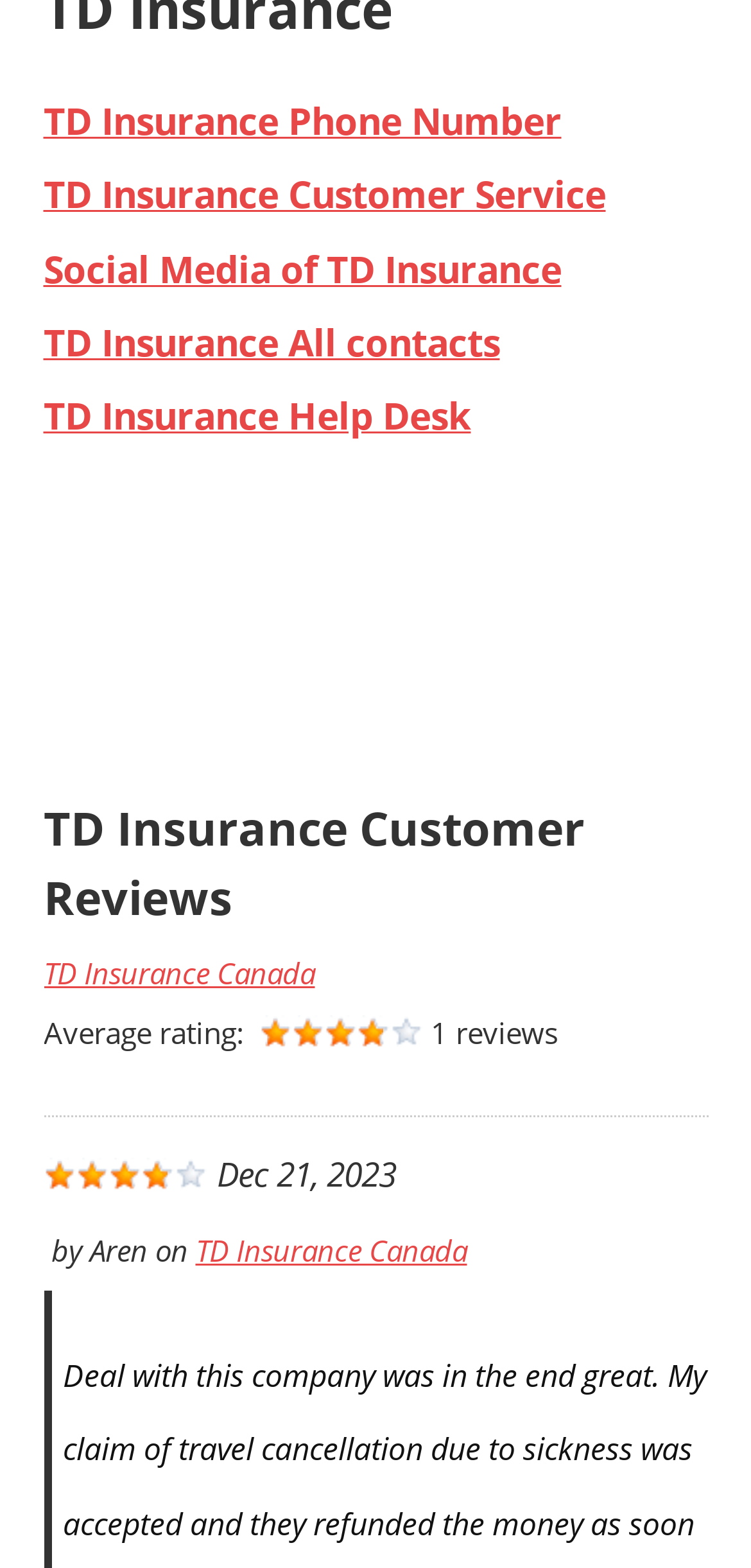How many reviews are there for TD Insurance?
Refer to the image and provide a detailed answer to the question.

The webpage explicitly states '1 reviews' in the review section.